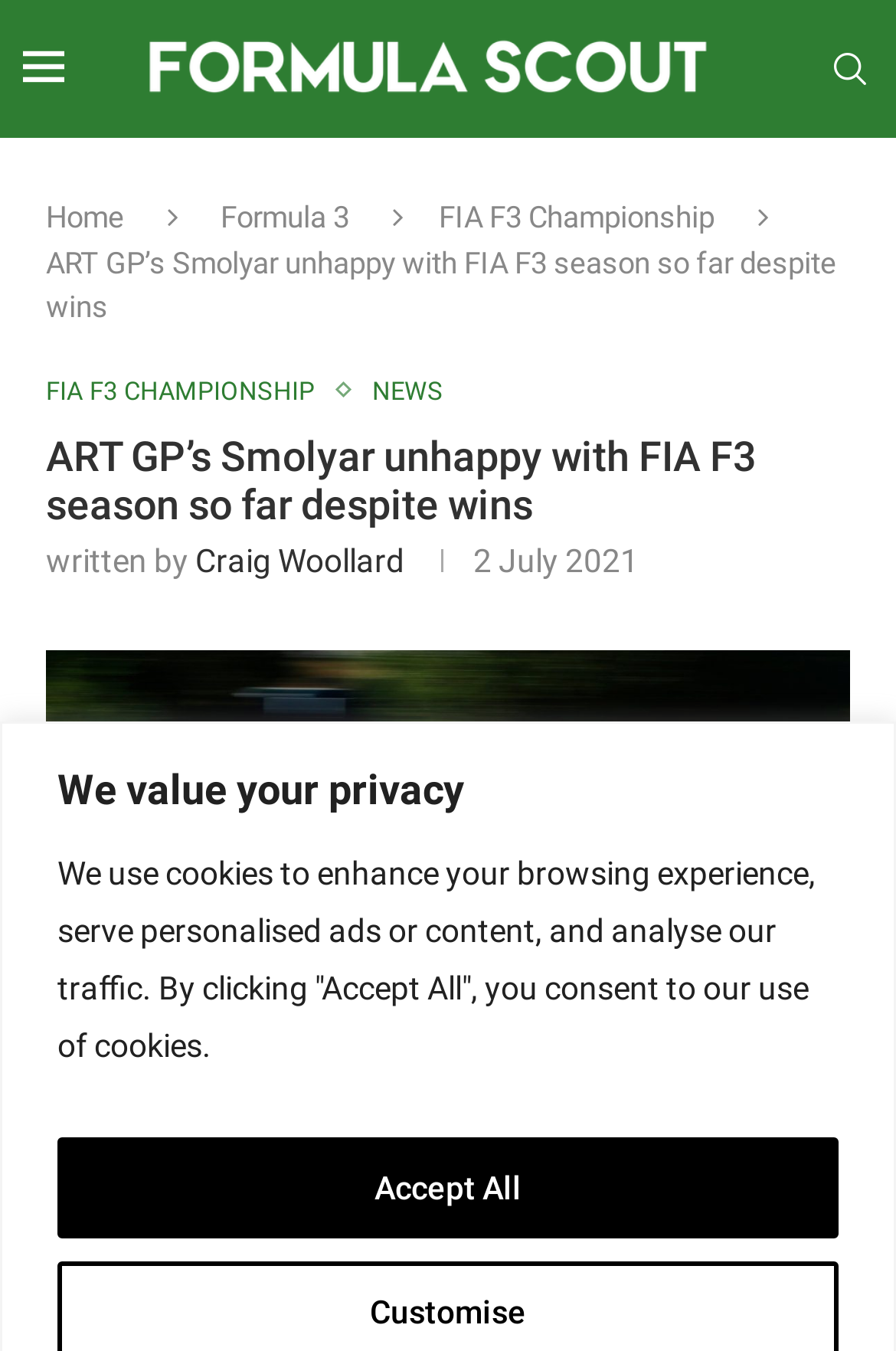Give a one-word or one-phrase response to the question: 
What is the name of the championship mentioned?

FIA F3 Championship